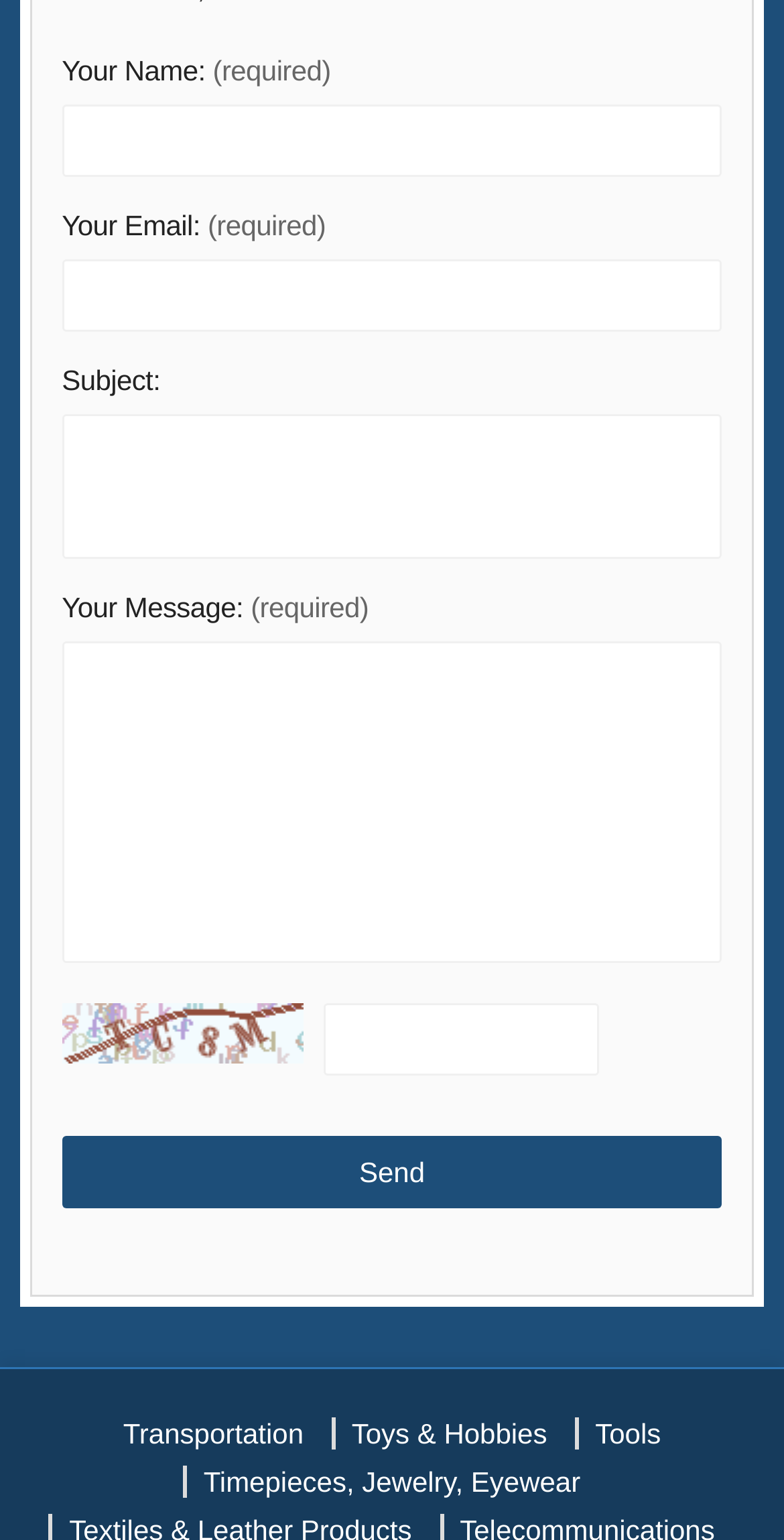Using the webpage screenshot, locate the HTML element that fits the following description and provide its bounding box: "Transportation".

[0.079, 0.887, 0.921, 0.927]